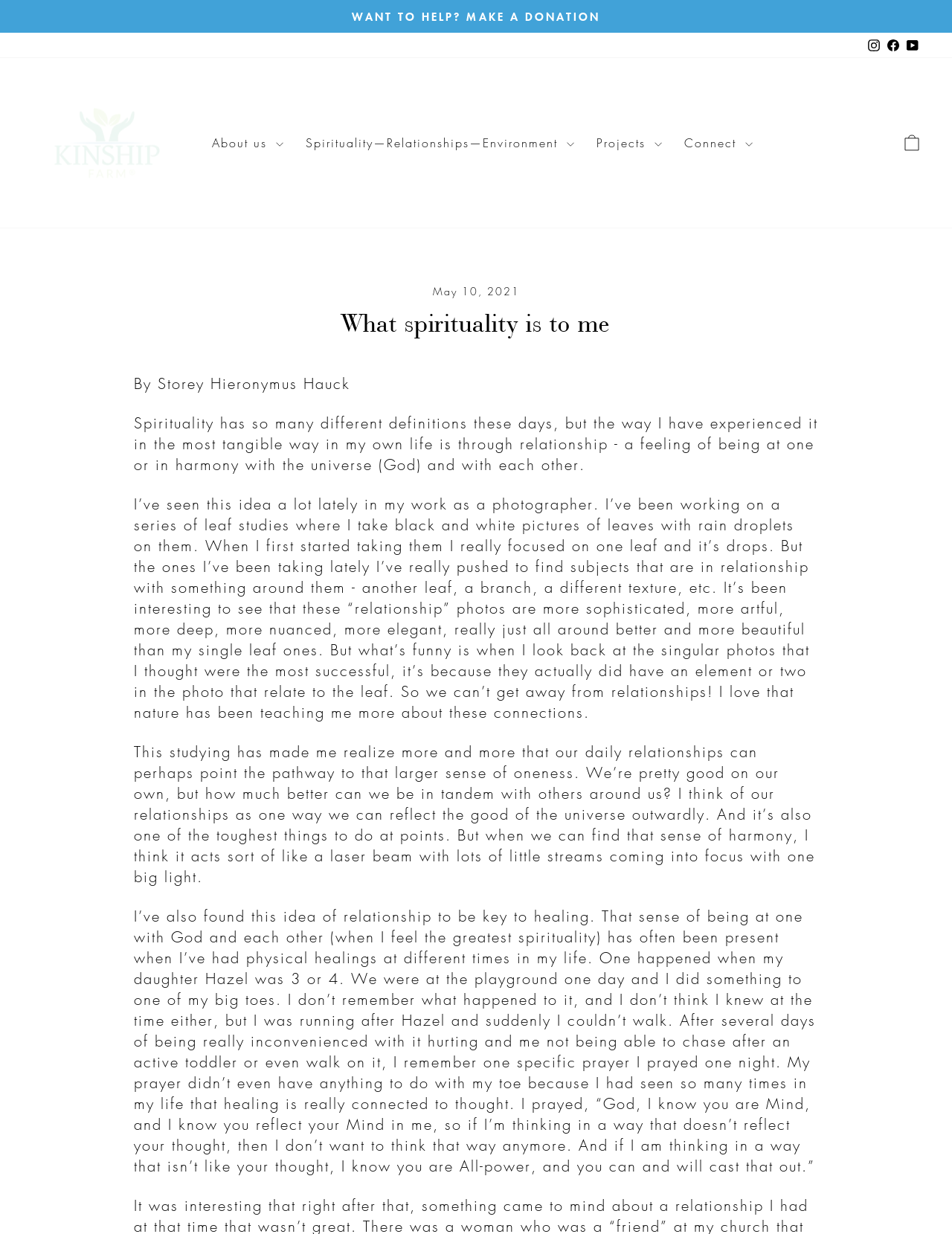Respond concisely with one word or phrase to the following query:
What is the name of the author's daughter?

Hazel